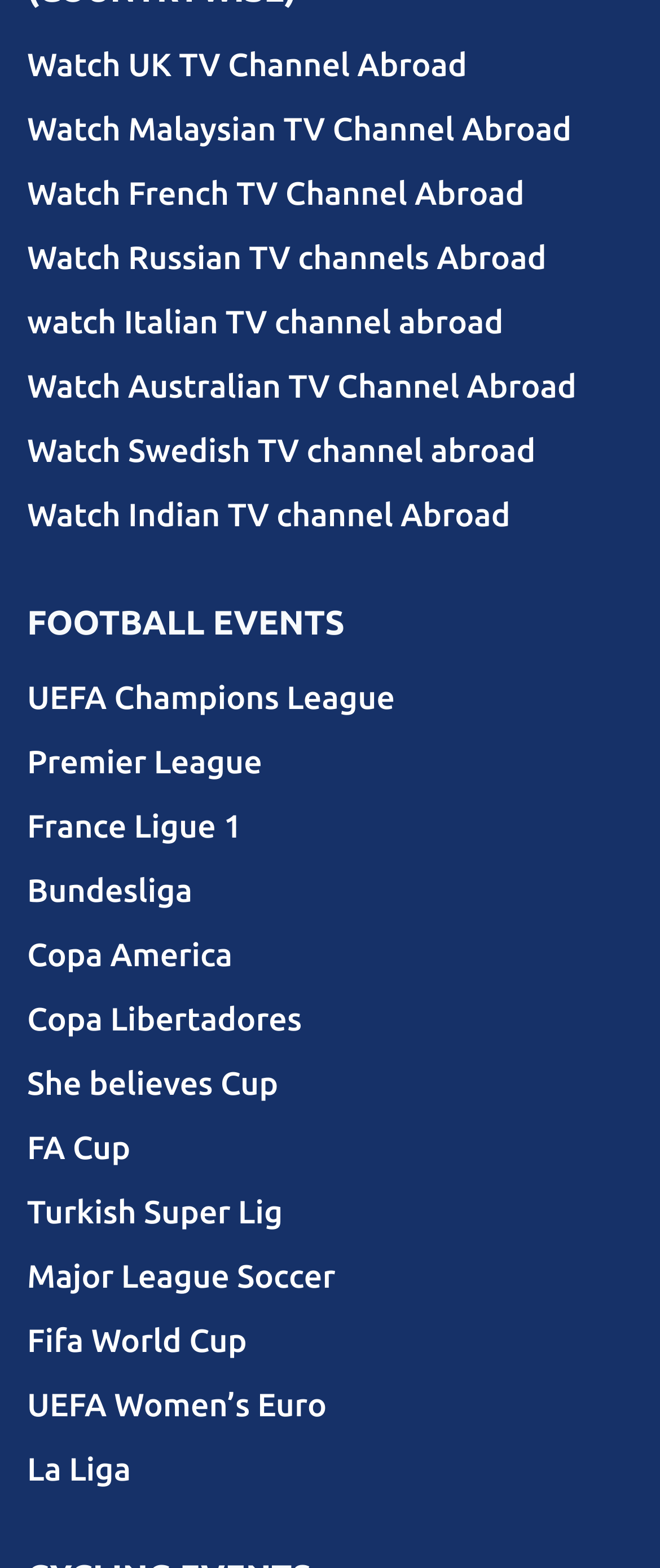Predict the bounding box of the UI element that fits this description: "Bundesliga".

[0.041, 0.547, 0.959, 0.588]